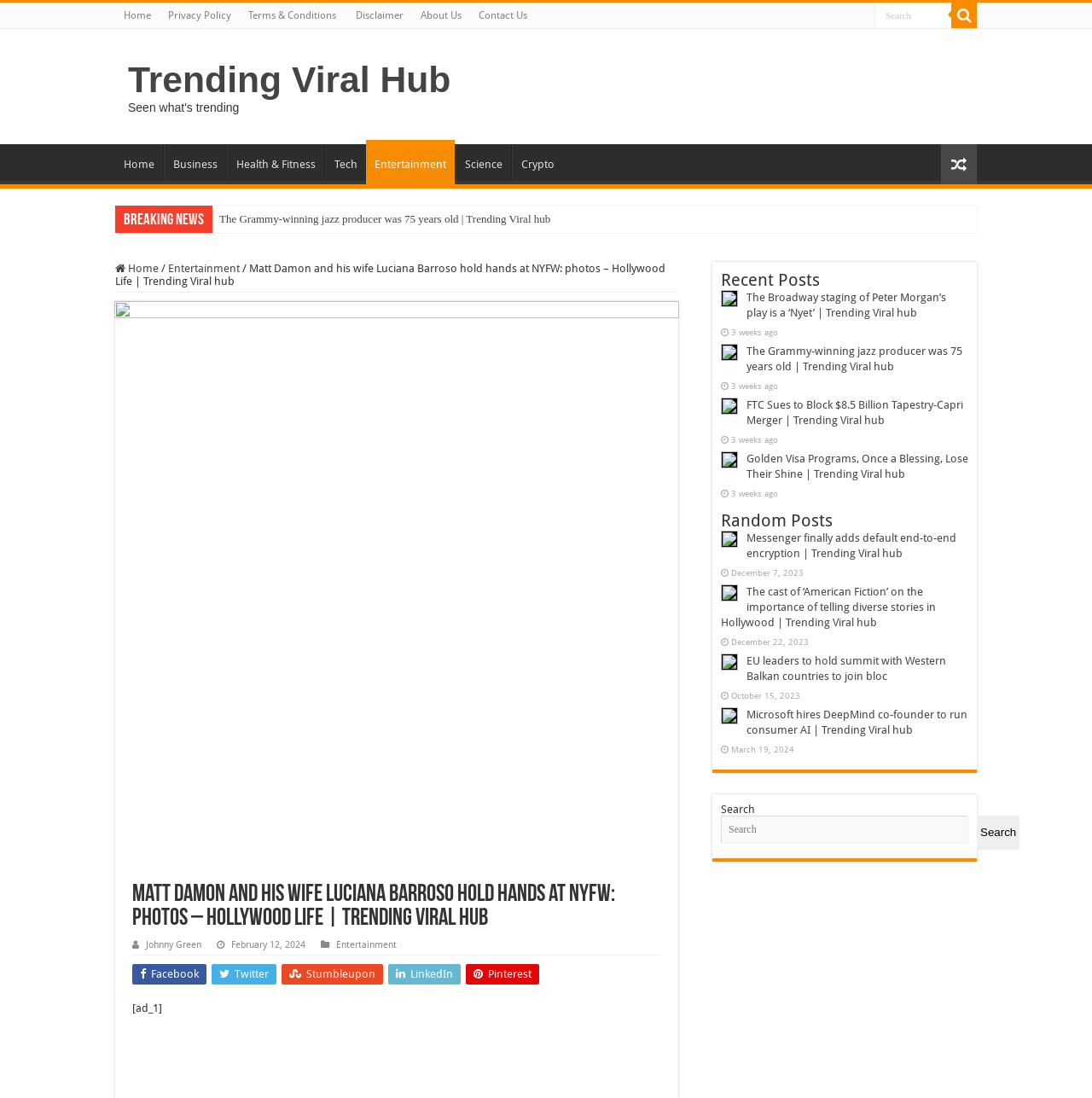Identify the bounding box coordinates of the clickable section necessary to follow the following instruction: "Go to Home page". The coordinates should be presented as four float numbers from 0 to 1, i.e., [left, top, right, bottom].

[0.105, 0.002, 0.146, 0.026]